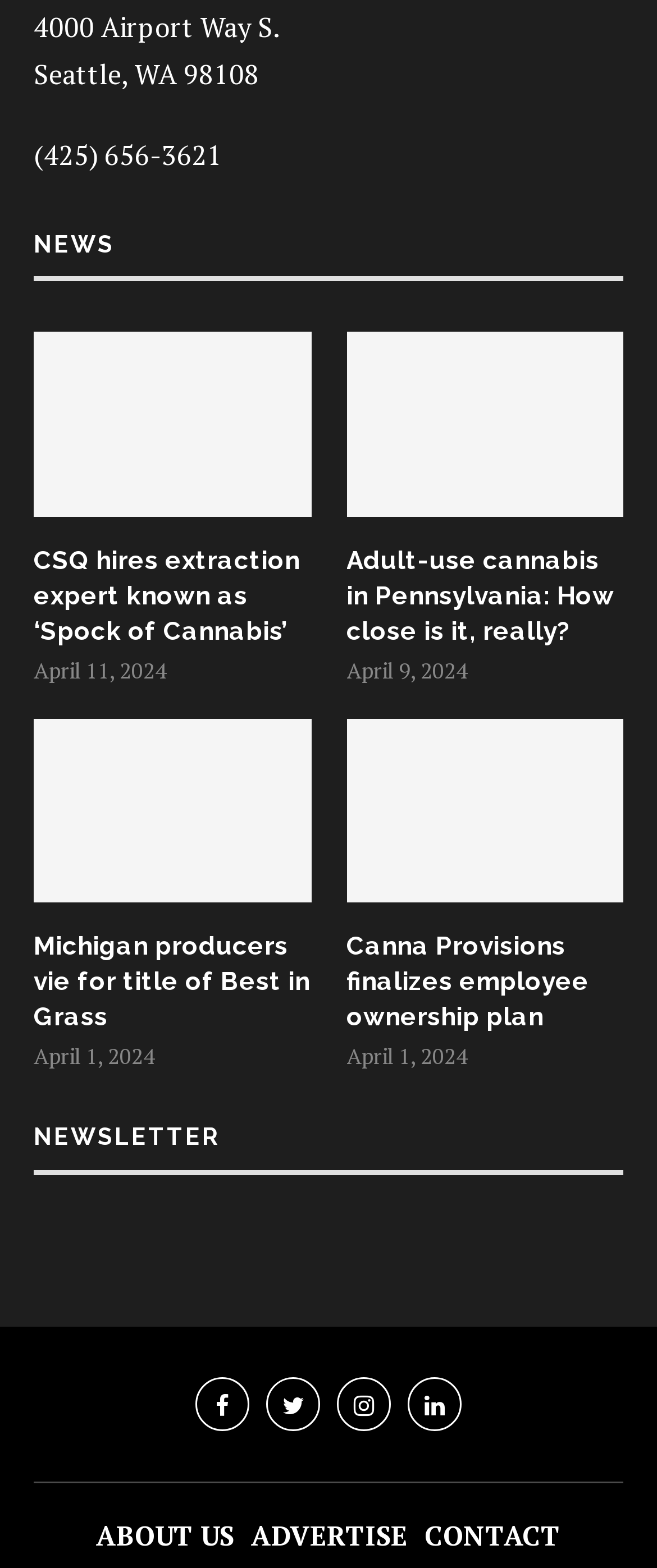Identify the bounding box coordinates of the clickable region required to complete the instruction: "View the contact page". The coordinates should be given as four float numbers within the range of 0 and 1, i.e., [left, top, right, bottom].

[0.646, 0.967, 0.854, 0.991]